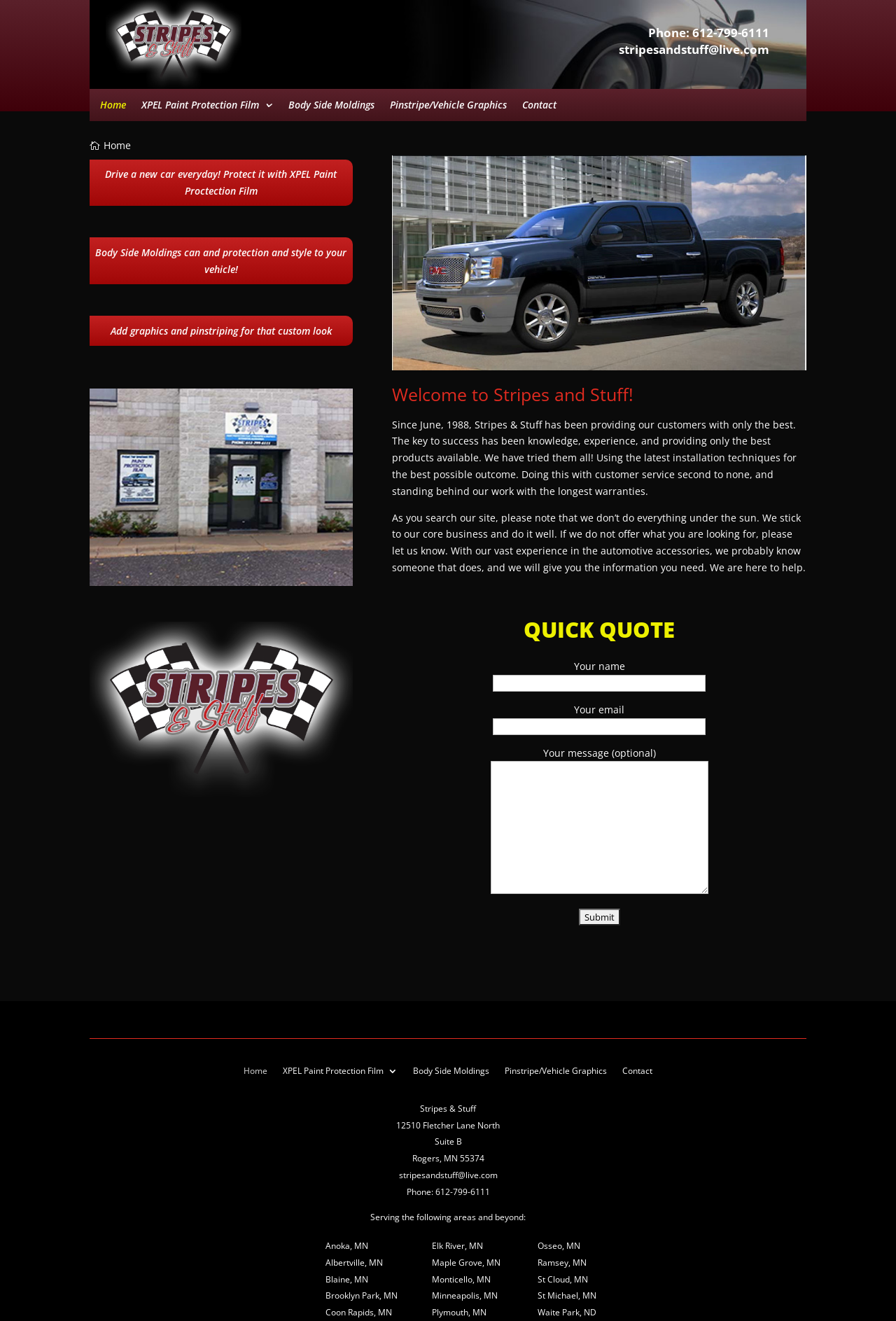Pinpoint the bounding box coordinates of the area that should be clicked to complete the following instruction: "Fill in the 'Your name' field". The coordinates must be given as four float numbers between 0 and 1, i.e., [left, top, right, bottom].

[0.55, 0.511, 0.788, 0.524]